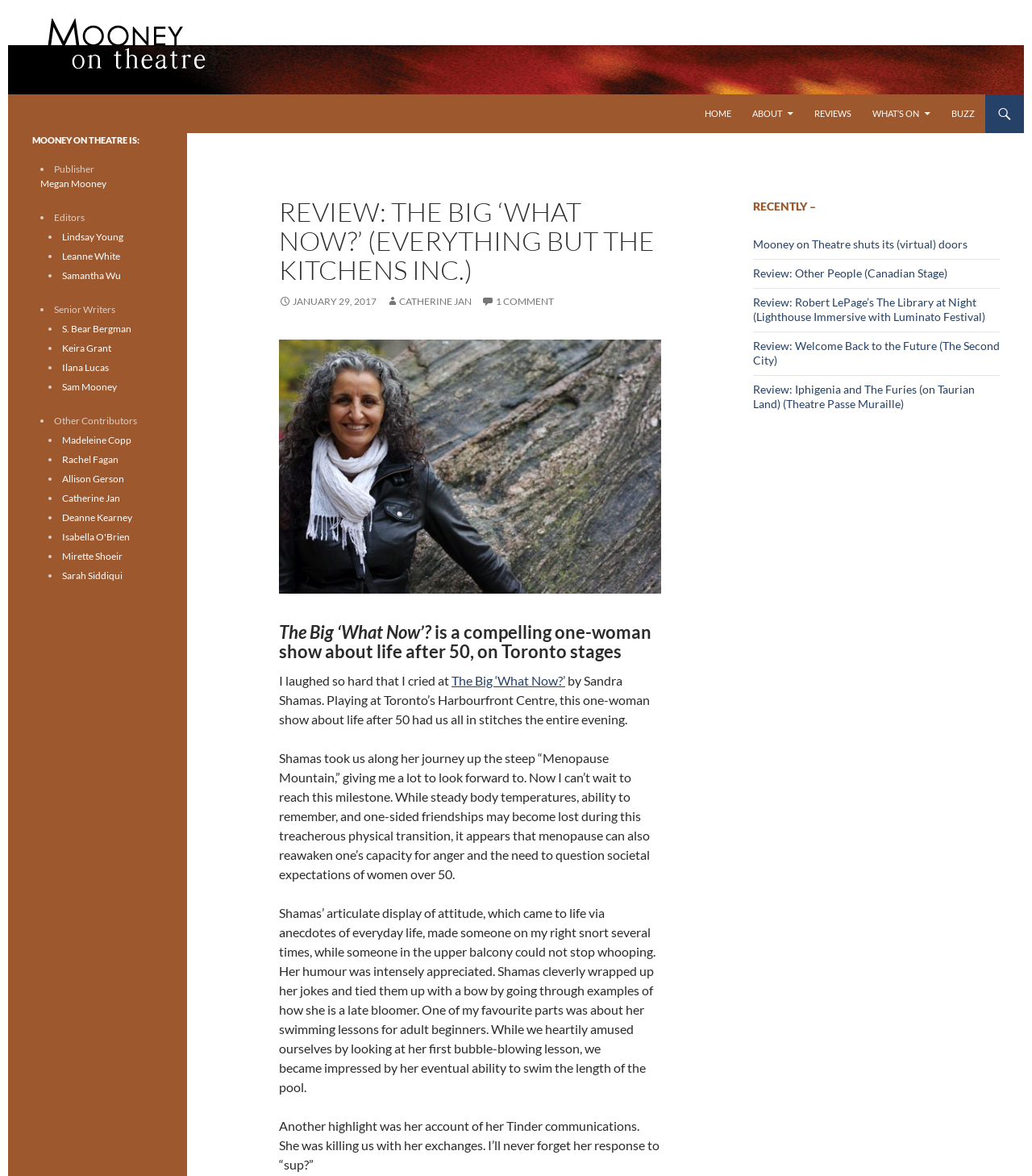Please identify the bounding box coordinates of the element I need to click to follow this instruction: "Learn more about the publisher 'Megan Mooney'".

[0.039, 0.151, 0.103, 0.161]